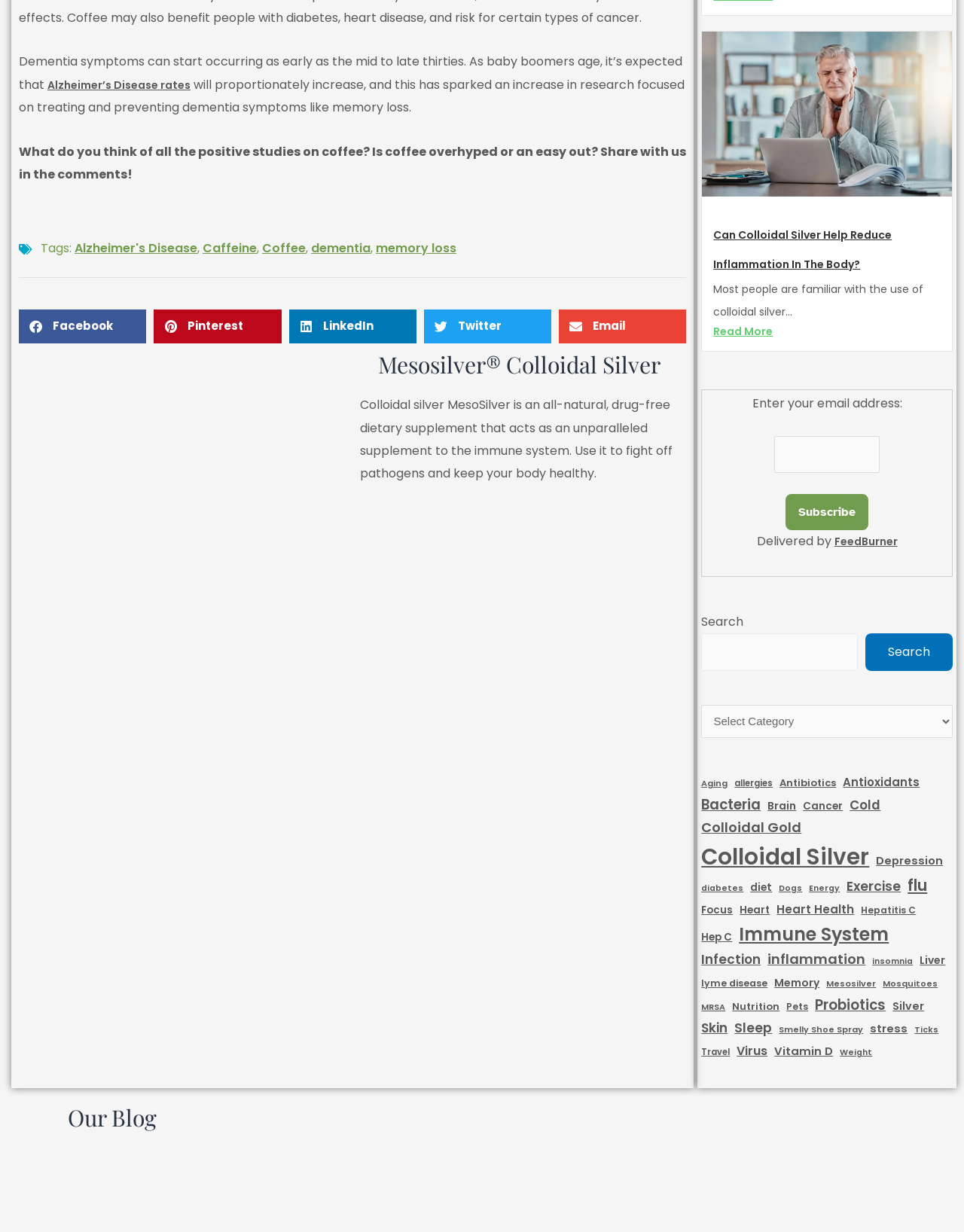Provide a short answer to the following question with just one word or phrase: How many categories are listed in the dropdown menu?

28